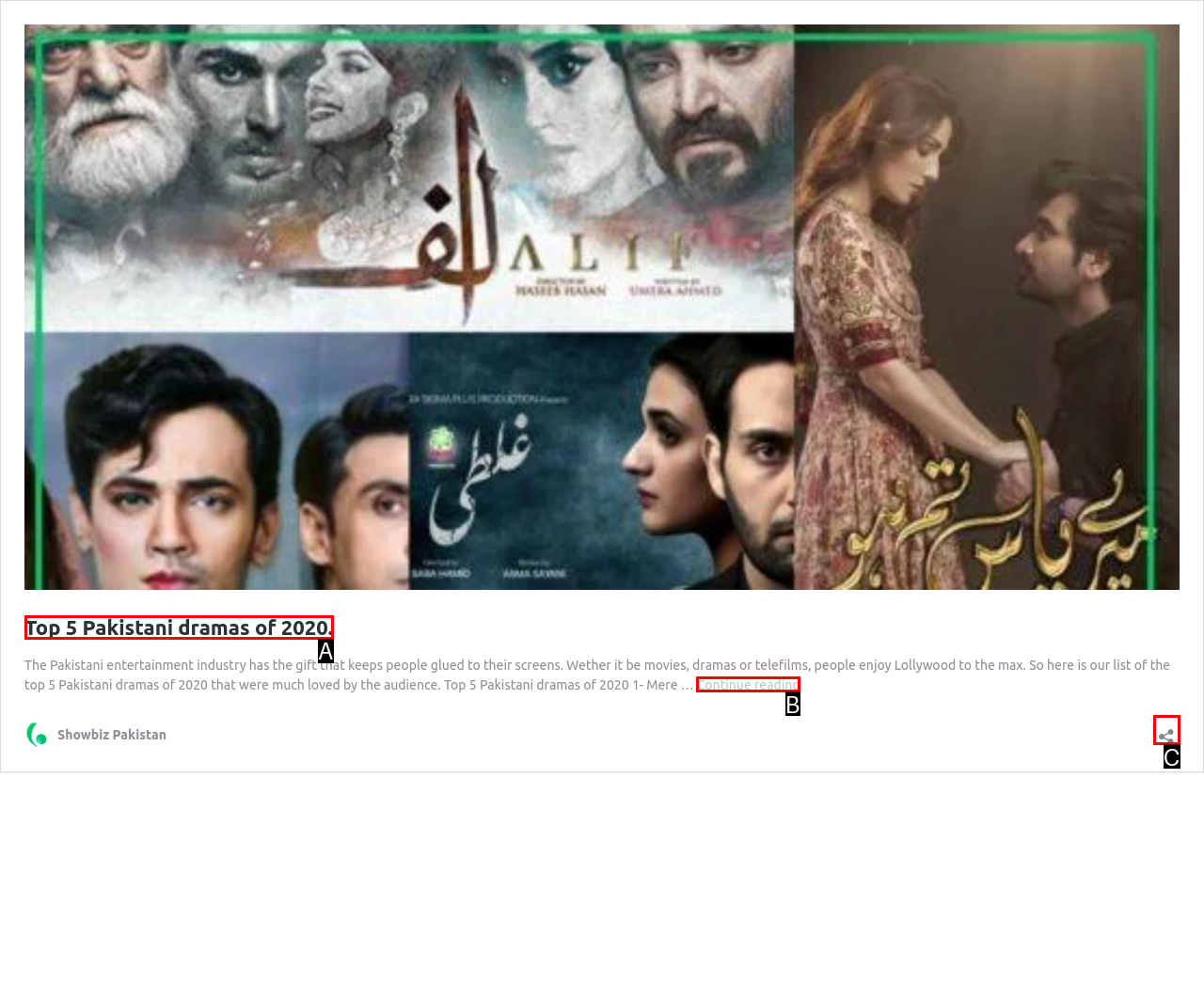Select the option that matches the description: parent_node: Last name="input_1.6" placeholder="Last Name". Answer with the letter of the correct option directly.

None